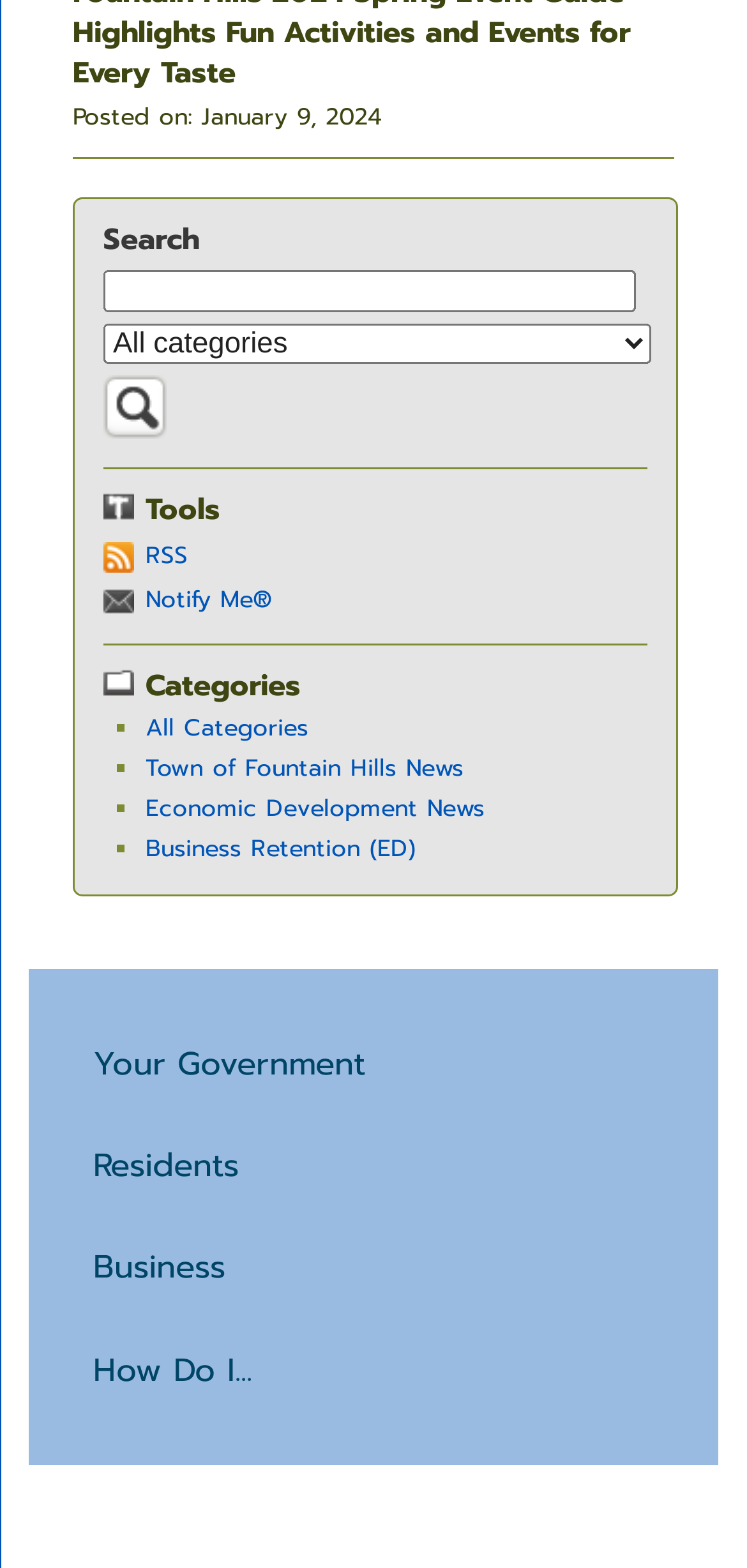Determine the bounding box coordinates for the area that needs to be clicked to fulfill this task: "Share on Facebook". The coordinates must be given as four float numbers between 0 and 1, i.e., [left, top, right, bottom].

None